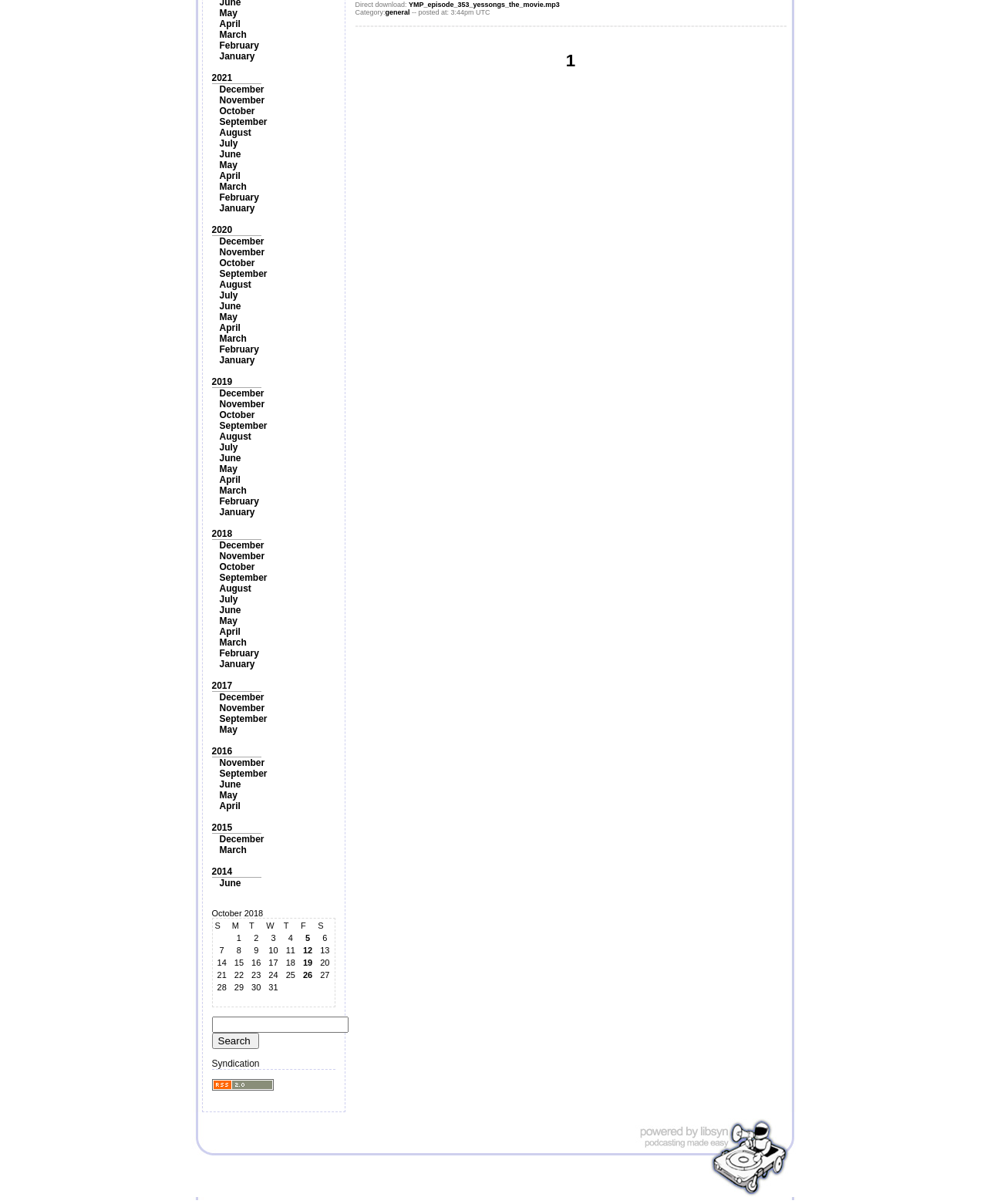Extract the bounding box of the UI element described as: "name="Submit" value="Search"".

[0.214, 0.858, 0.263, 0.871]